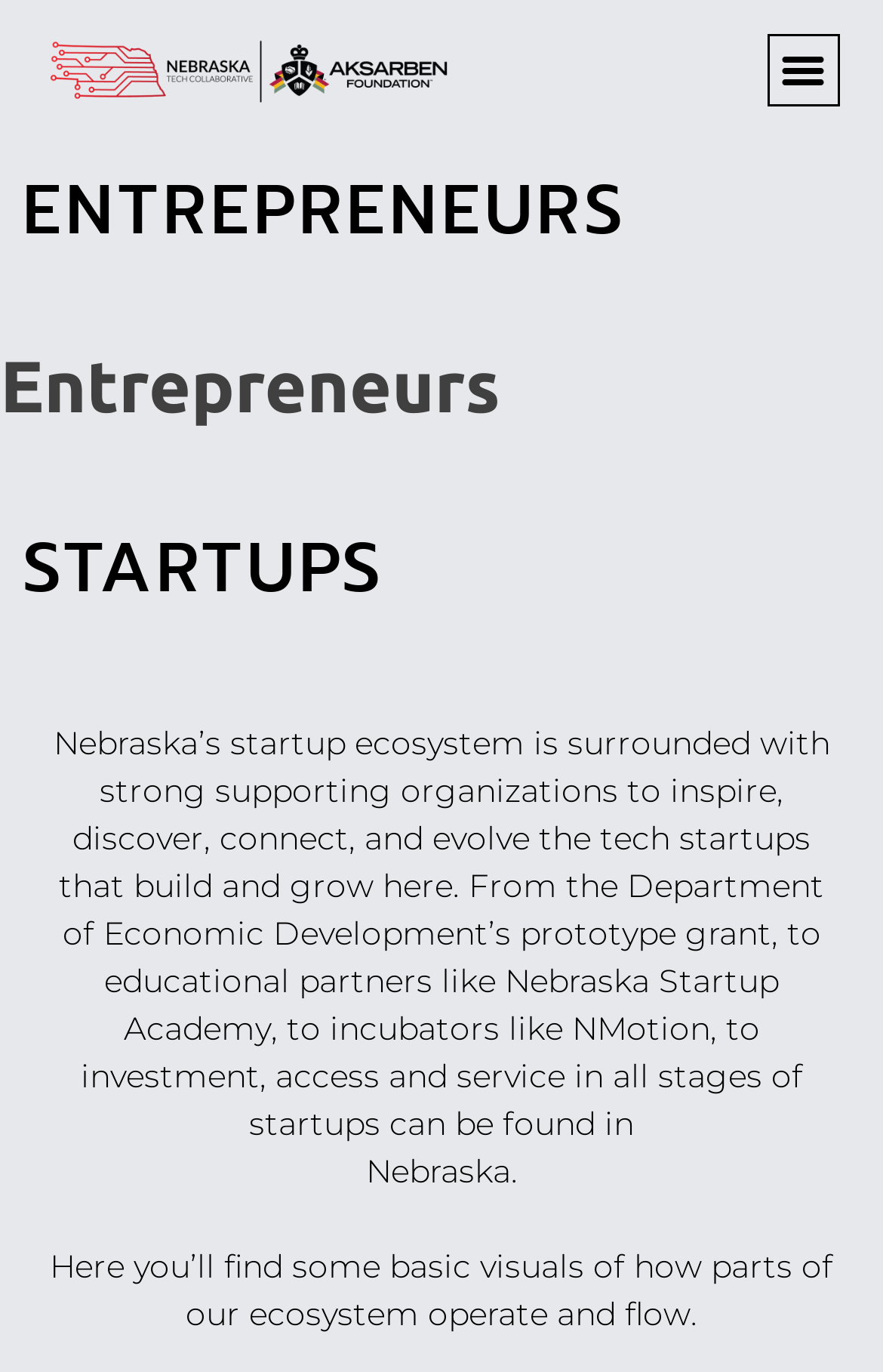Provide a thorough and detailed response to the question by examining the image: 
What type of organizations support startups in Nebraska?

The webpage mentions incubators like NMotion and educational partners like Nebraska Startup Academy as examples of organizations that support startups in Nebraska.